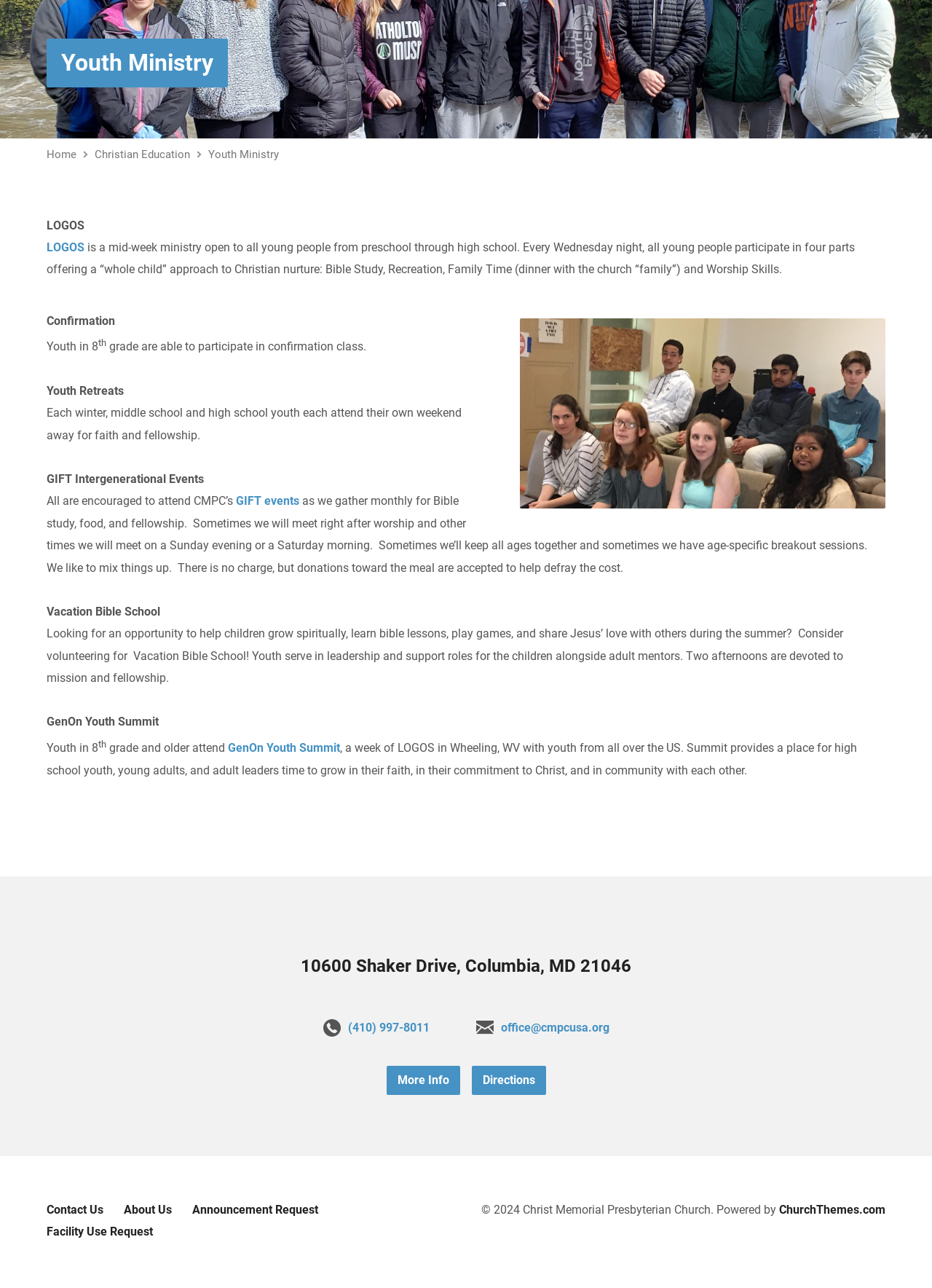Given the description of the UI element: "office@cmpcusa.org", predict the bounding box coordinates in the form of [left, top, right, bottom], with each value being a float between 0 and 1.

[0.537, 0.793, 0.654, 0.803]